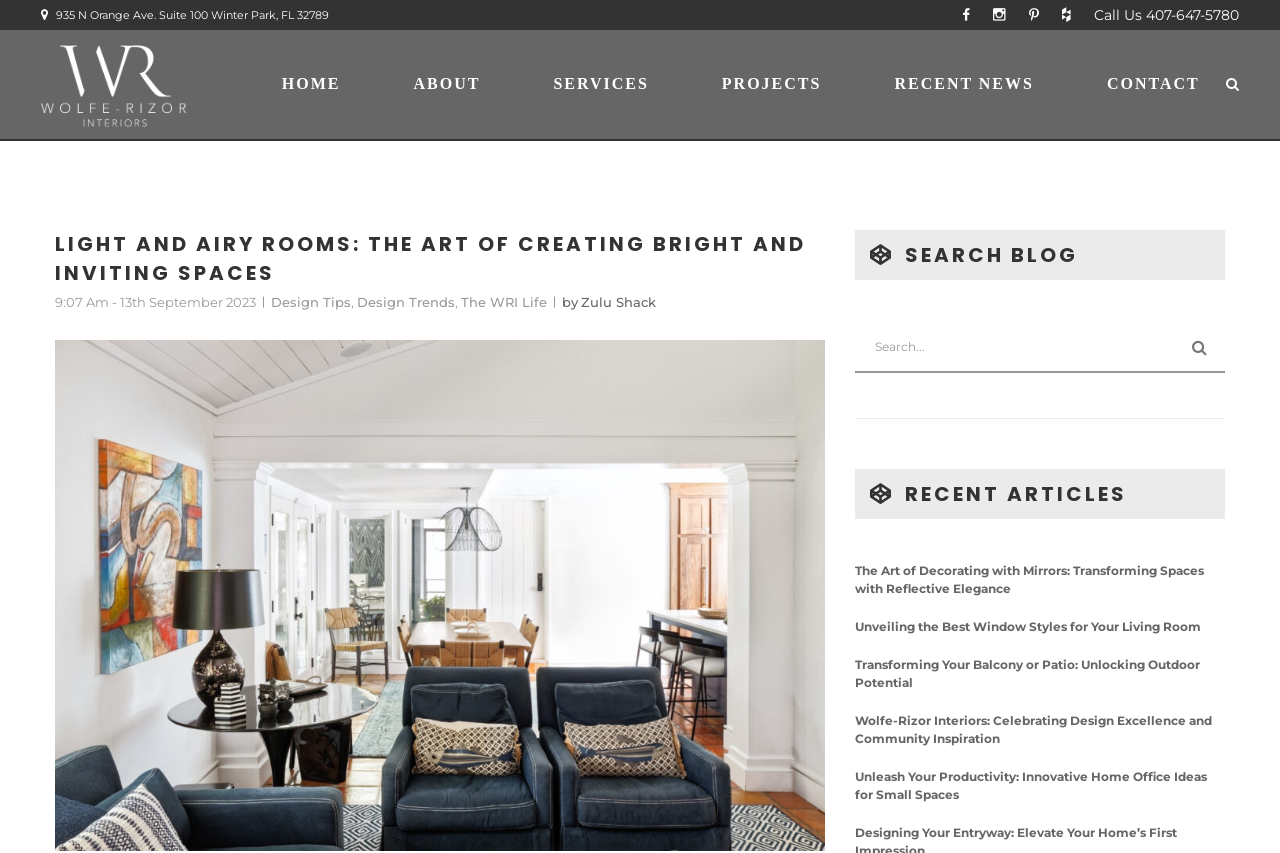Write an elaborate caption that captures the essence of the webpage.

This webpage is about interior design, specifically focusing on creating light and airy rooms. At the top left corner, there is a logo, accompanied by a navigation menu with links to "HOME", "ABOUT", "SERVICES", "PROJECTS", "RECENT NEWS", and "CONTACT". 

Below the navigation menu, there is a prominent heading that reads "LIGHT AND AIRY ROOMS: THE ART OF CREATING BRIGHT AND INVITING SPACES". Next to it, there is a timestamp "9:07 Am - 13th September 2023" and a series of links to related topics, including "Design Tips", "Design Trends", and "The WRI Life", which are separated by commas. 

On the right side of the page, there is a search bar with a magnifying glass icon and a placeholder text "Search...". Below the search bar, there is a heading "RECENT ARTICLES" followed by a list of five article links, each with a descriptive title, such as "The Art of Decorating with Mirrors: Transforming Spaces with Reflective Elegance" and "Unleash Your Productivity: Innovative Home Office Ideas for Small Spaces". 

At the top right corner, there are several social media links, represented by icons, and a "Call Us" link with a phone number.